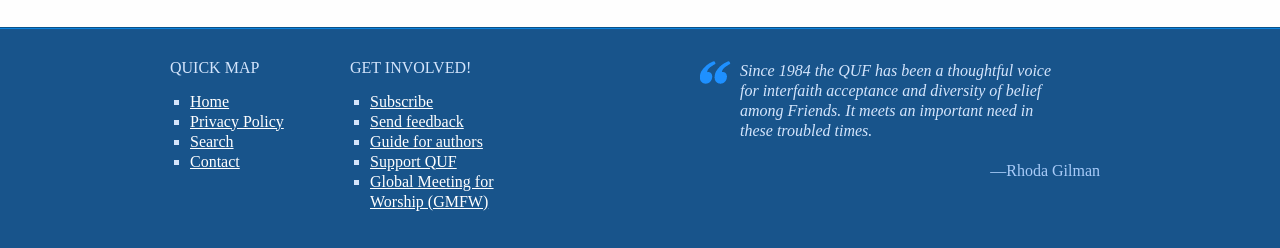Can you provide the bounding box coordinates for the element that should be clicked to implement the instruction: "Click on Support QUF"?

[0.289, 0.611, 0.398, 0.692]